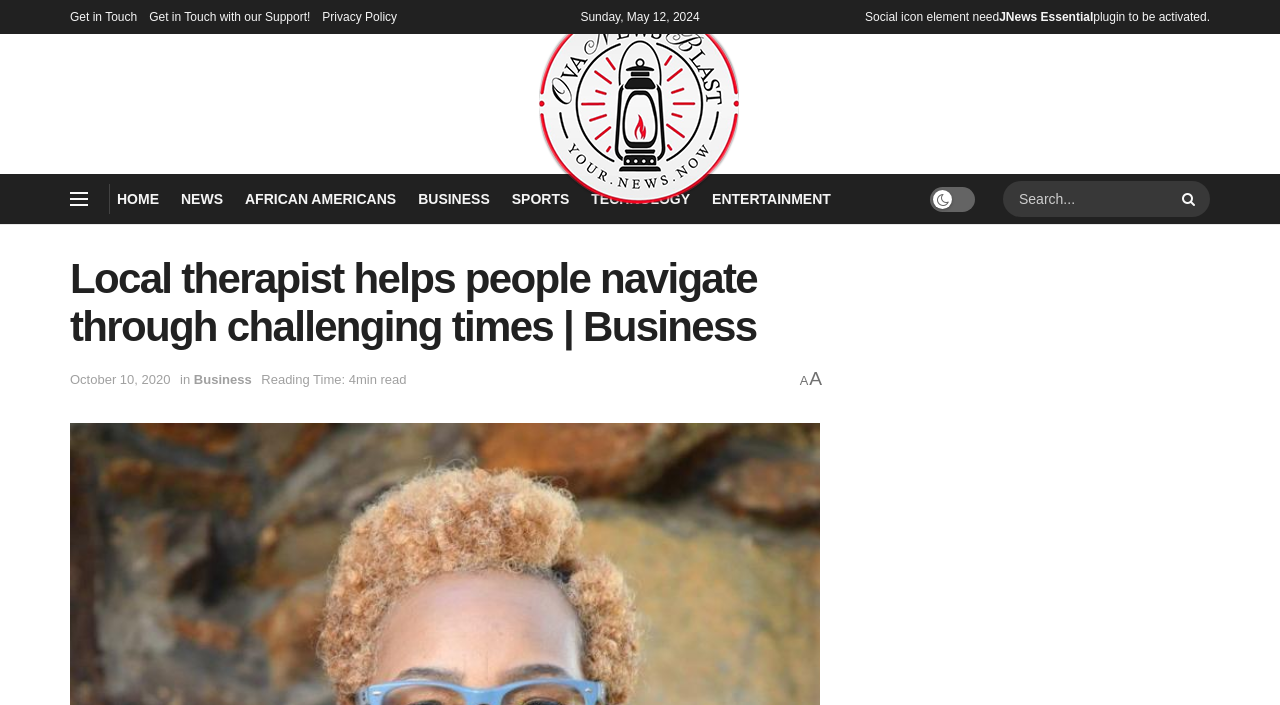Please identify the bounding box coordinates of the element that needs to be clicked to perform the following instruction: "Click the magnifying glass button".

[0.916, 0.257, 0.945, 0.308]